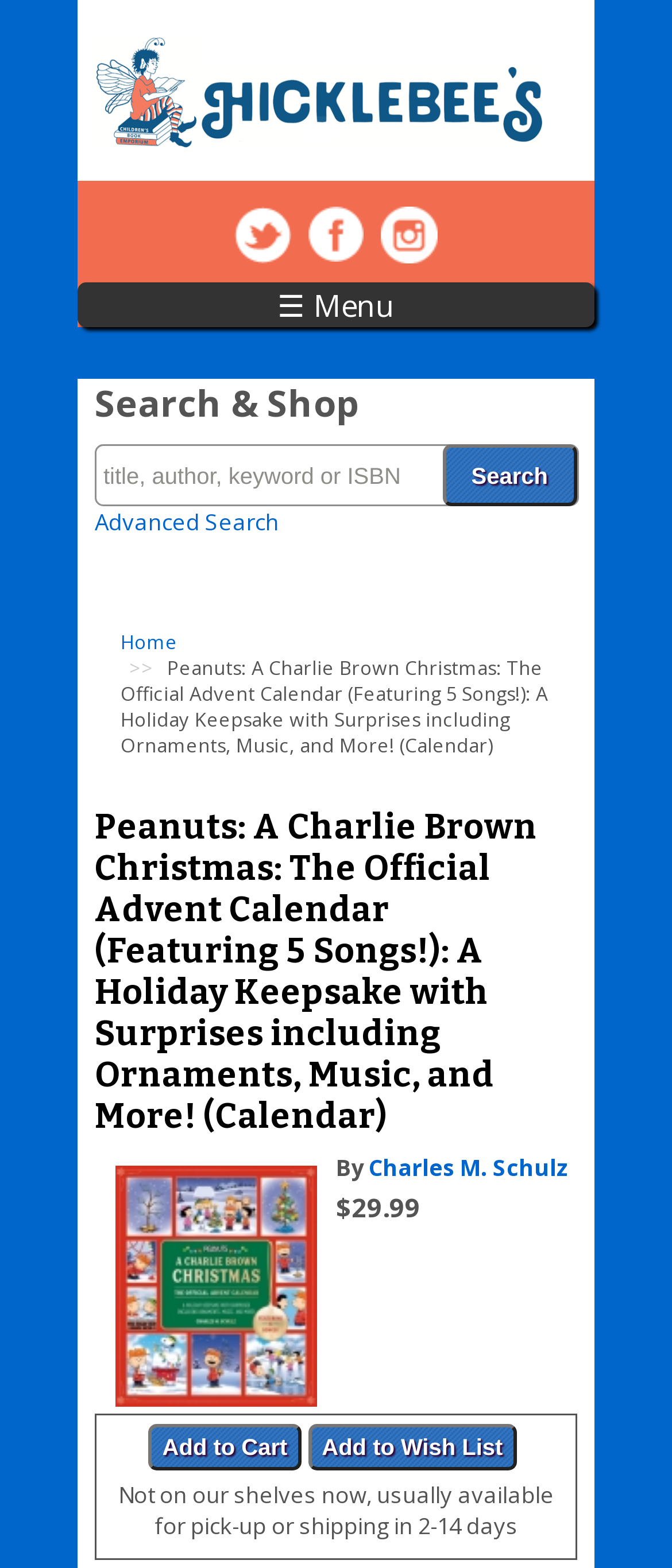Pinpoint the bounding box coordinates of the clickable area needed to execute the instruction: "Go to Facebook page". The coordinates should be specified as four float numbers between 0 and 1, i.e., [left, top, right, bottom].

[0.459, 0.152, 0.541, 0.171]